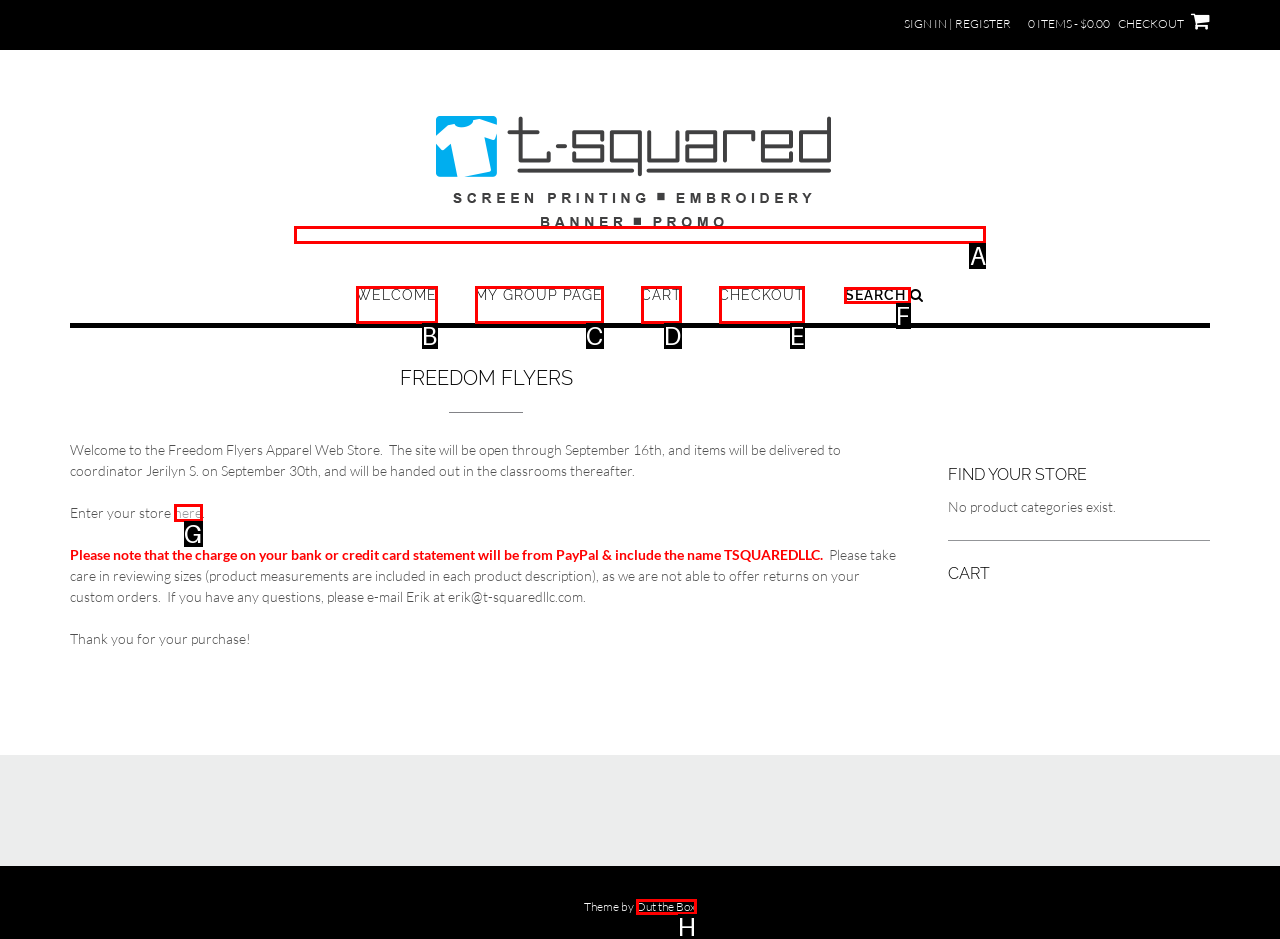Select the letter of the UI element you need to click to complete this task: Search for products.

F